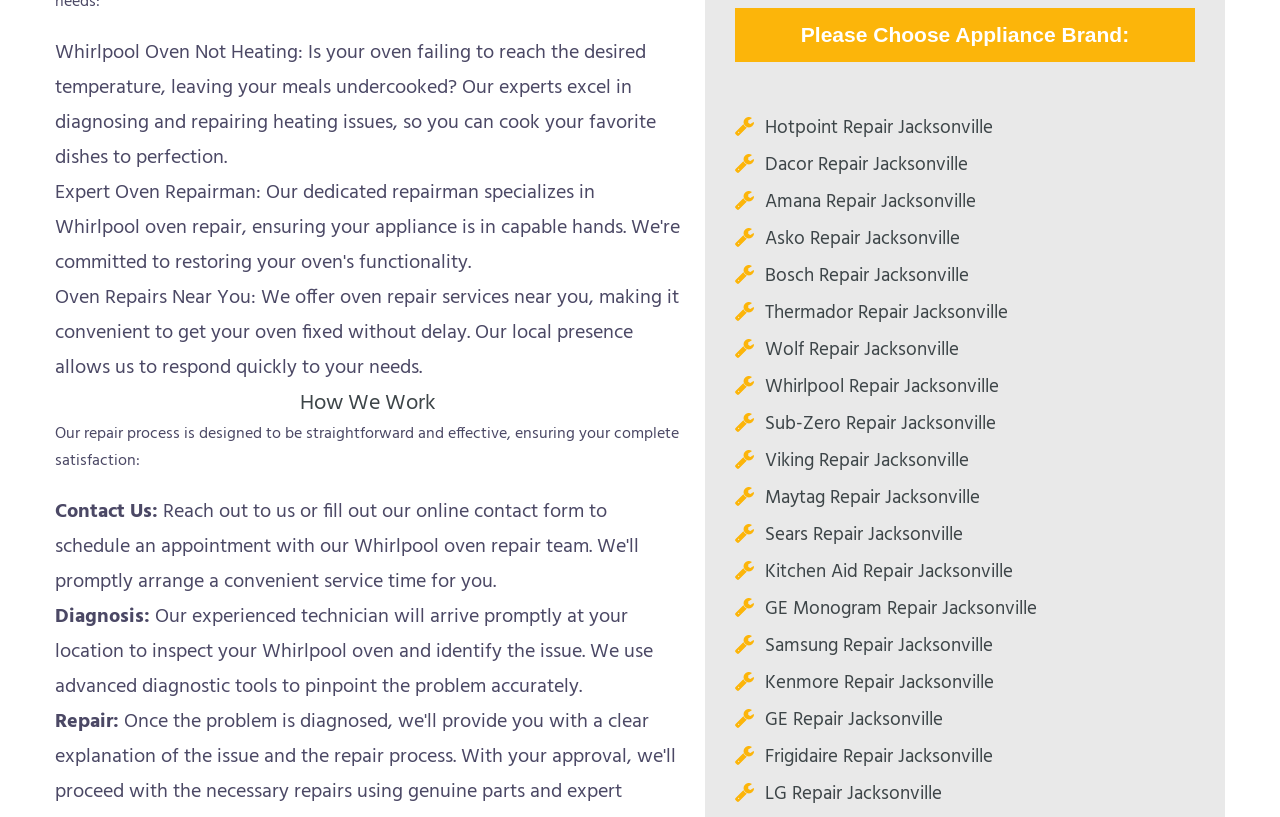Please identify the bounding box coordinates of the element that needs to be clicked to execute the following command: "Contact Us". Provide the bounding box using four float numbers between 0 and 1, formatted as [left, top, right, bottom].

[0.043, 0.607, 0.123, 0.646]